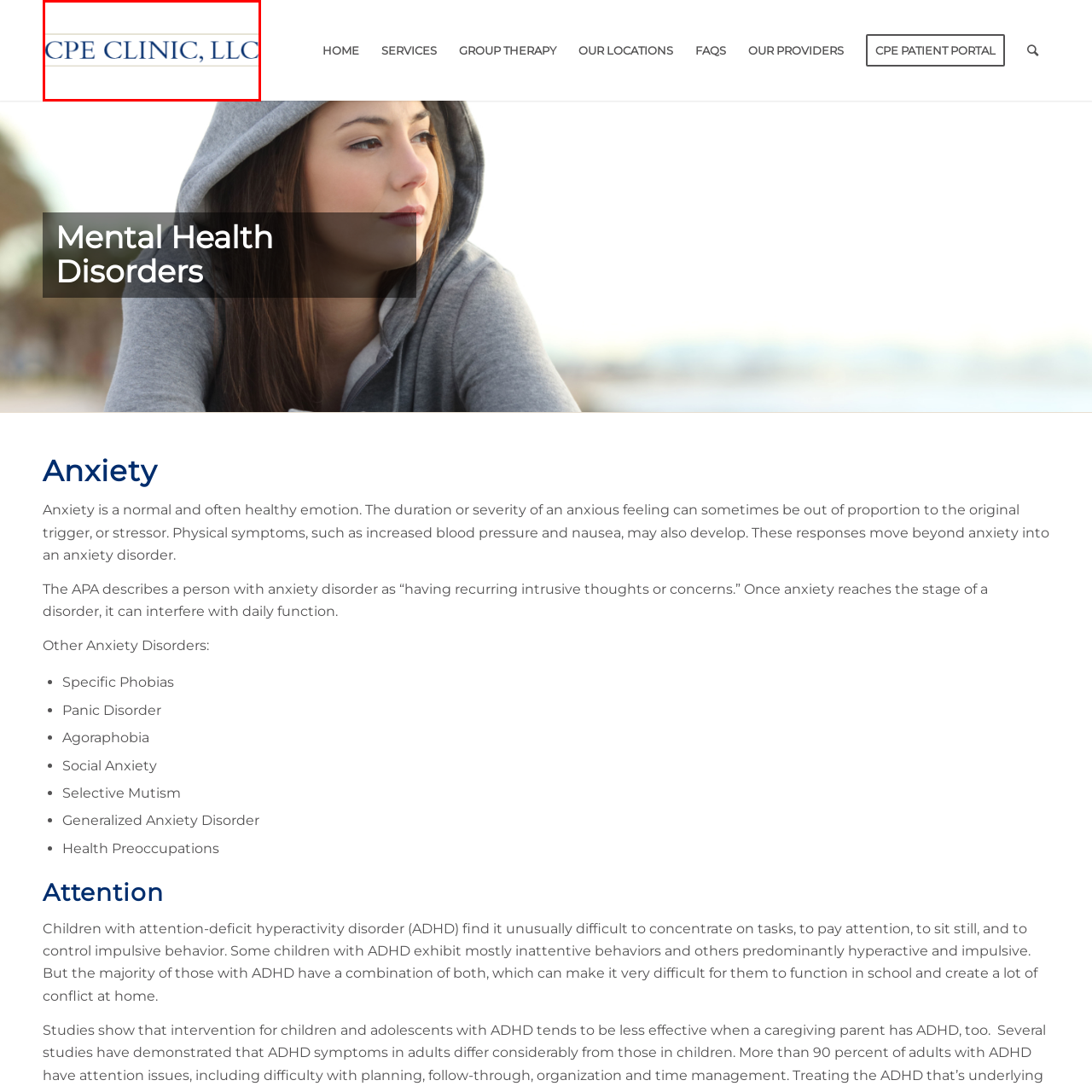Generate a detailed explanation of the image that is highlighted by the red box.

The image features the text "CPE Clinic, LLC," presented prominently in a clean, modern font. This title represents a mental health clinic dedicated to providing services for various mental health disorders. The logo emphasizes professionalism and trust, aligning with the clinic's mission to support individuals seeking mental health care. This visual identity is likely to be a key component of the clinic's branding, reinforcing its focus on mental well-being and therapeutic services.